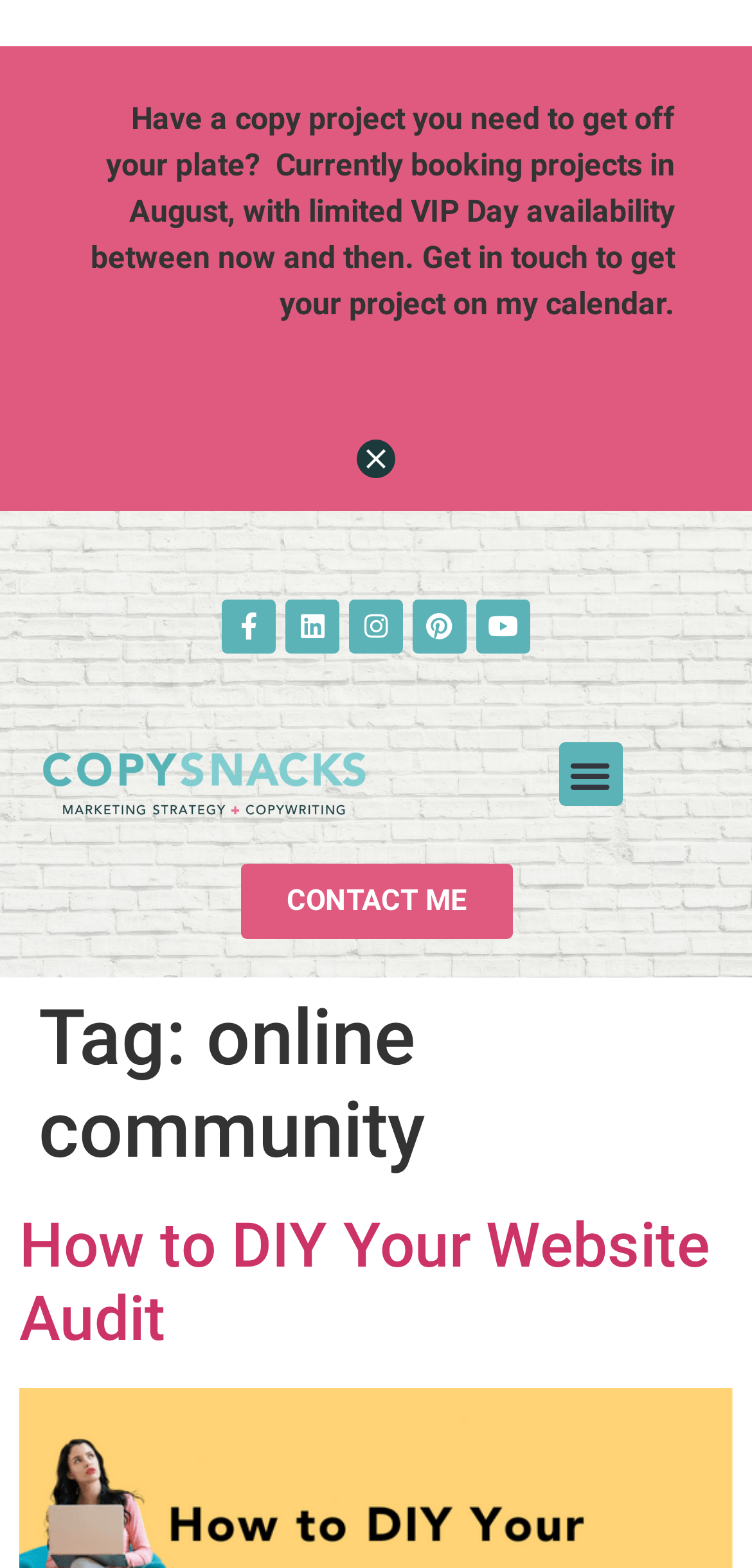Provide an in-depth caption for the contents of the webpage.

The webpage is about the online community archives of CopySnacks. At the top left corner, there is a small image. Below it, there is a static text block that spans almost the entire width of the page, describing a copy project service and its availability.

On the top right side, there are five social media links, each represented by an icon, including Facebook, LinkedIn, Instagram, Pinterest, and YouTube. Next to these links, there is a close menu button.

Below the social media links, there is a menu toggle button on the right side. On the left side, there is a link that takes up about half of the page width.

The main content of the page is divided into sections, each with a heading. The first section has a heading "Tag: online community" that spans the entire width of the page. The second section has a heading "How to DIY Your Website Audit" with a link to the same title below it.